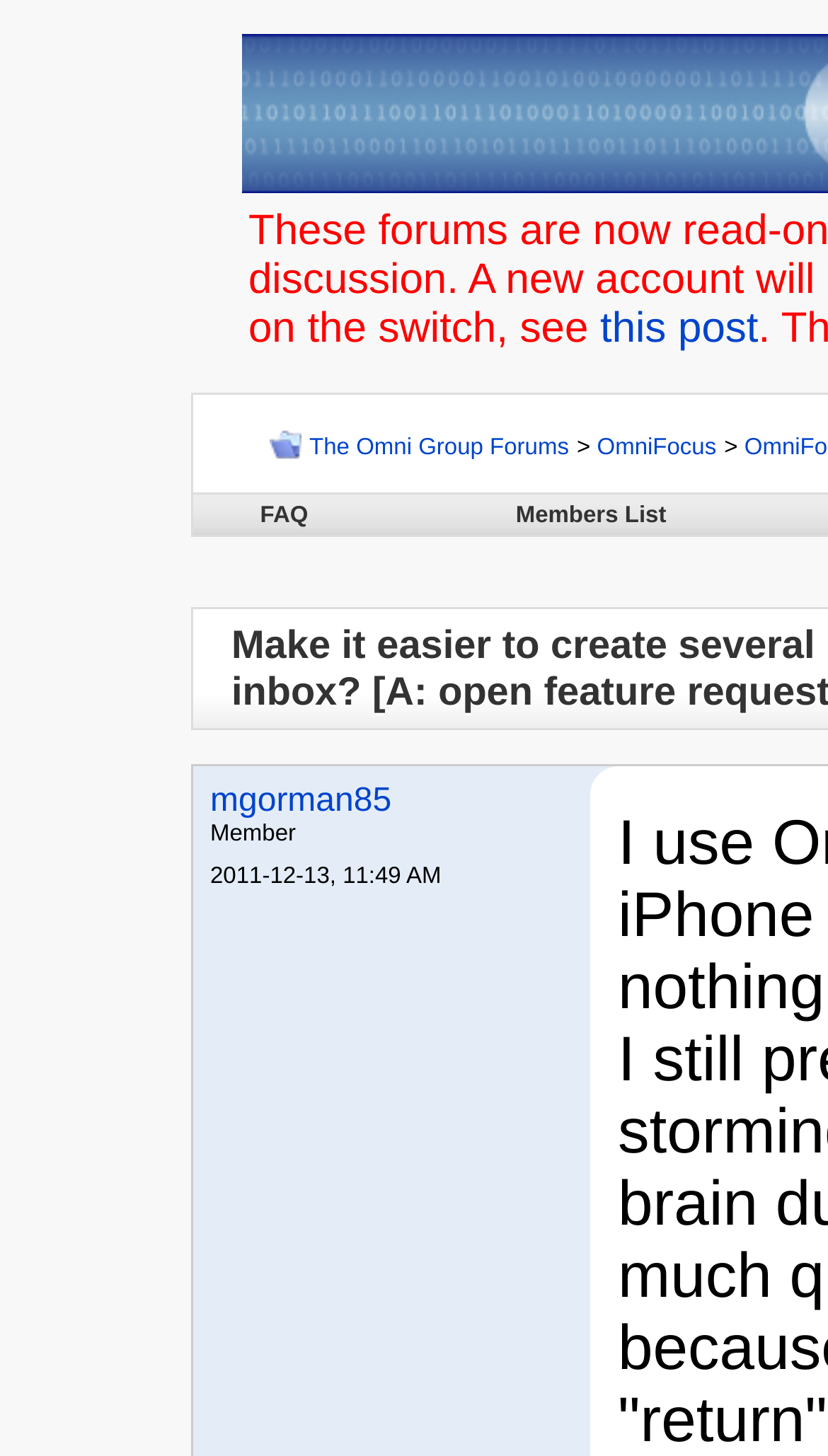Answer the question with a brief word or phrase:
How many links are there in the top navigation bar?

3